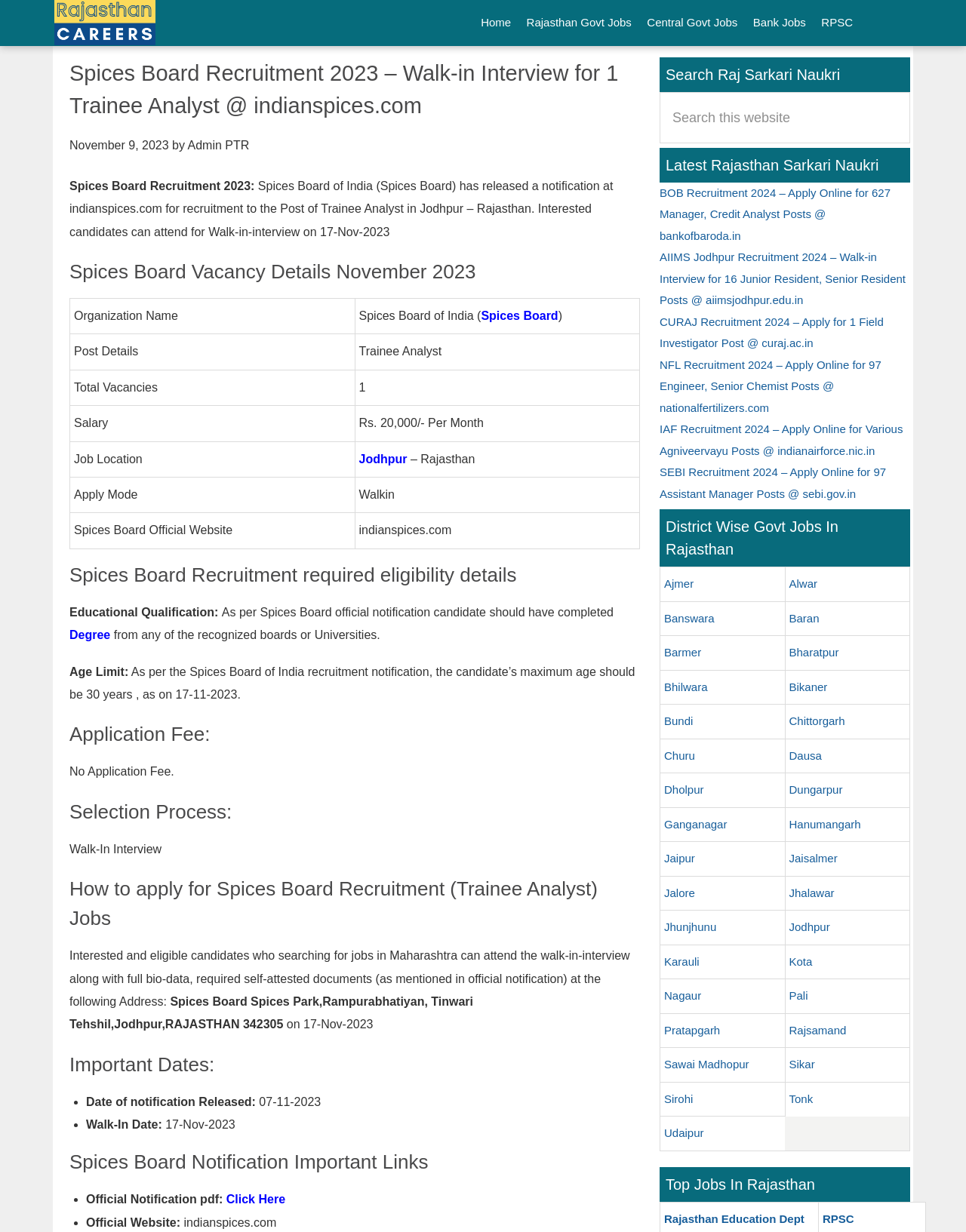What is the official website of Spices Board?
Using the information from the image, give a concise answer in one word or a short phrase.

indianspices.com